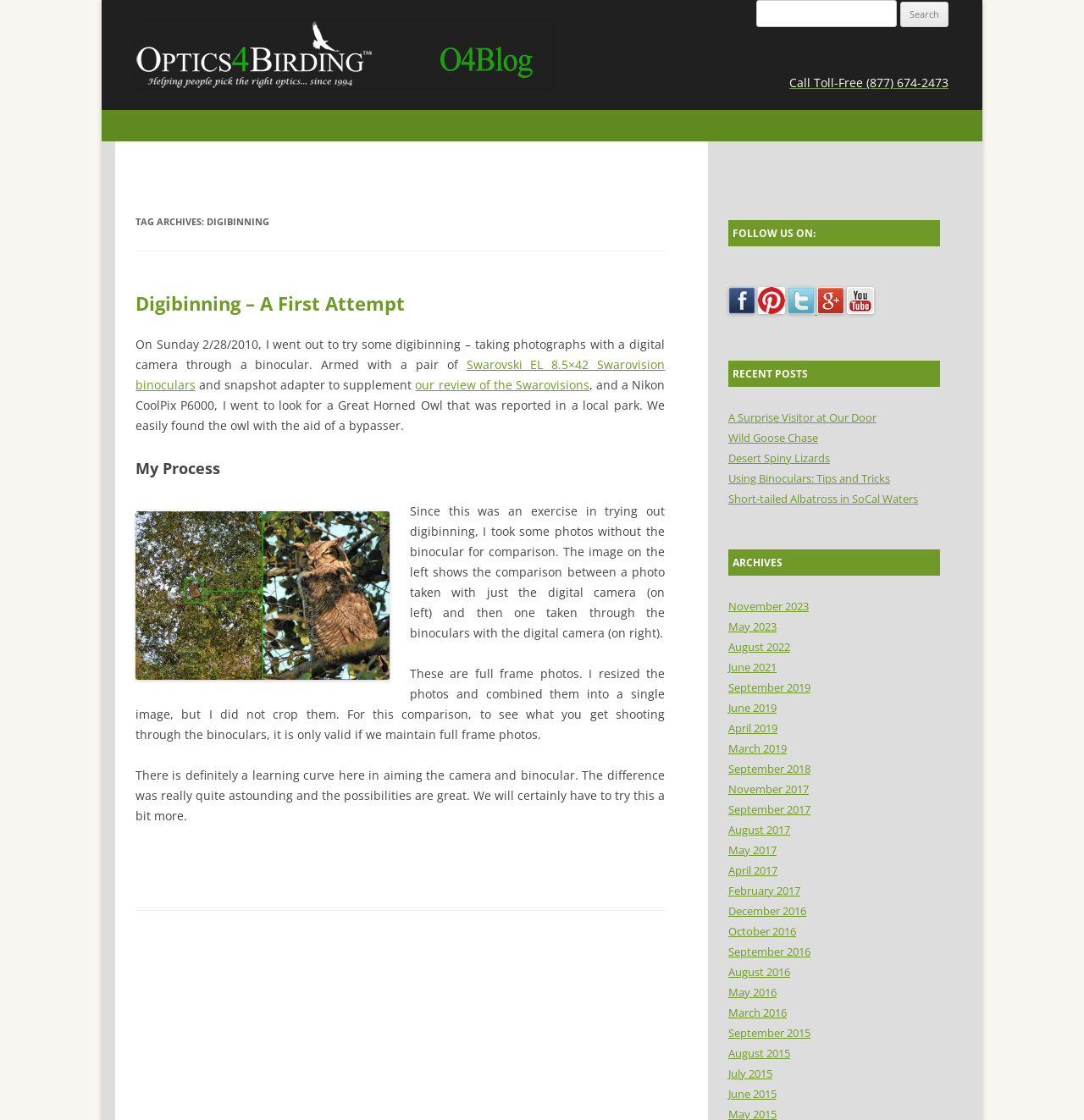Locate the bounding box coordinates of the clickable region necessary to complete the following instruction: "Visit the Optics4Birding Nature Blog homepage". Provide the coordinates in the format of four float numbers between 0 and 1, i.e., [left, top, right, bottom].

[0.125, 0.0, 0.4, 0.036]